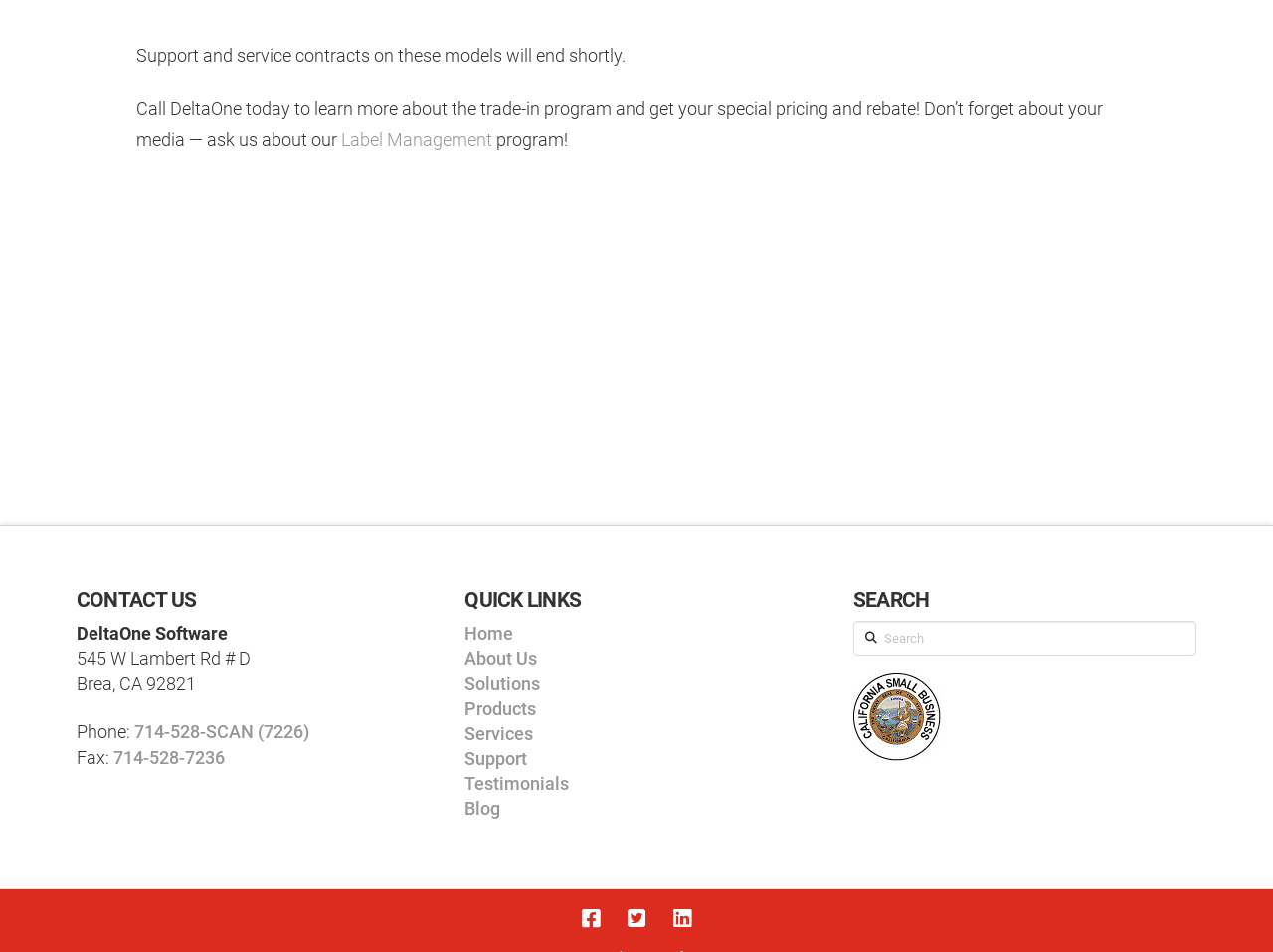What is the phone number?
Kindly offer a comprehensive and detailed response to the question.

The phone number can be found in the CONTACT US section, where it is written as 'Phone: 714-528-SCAN (7226)'.